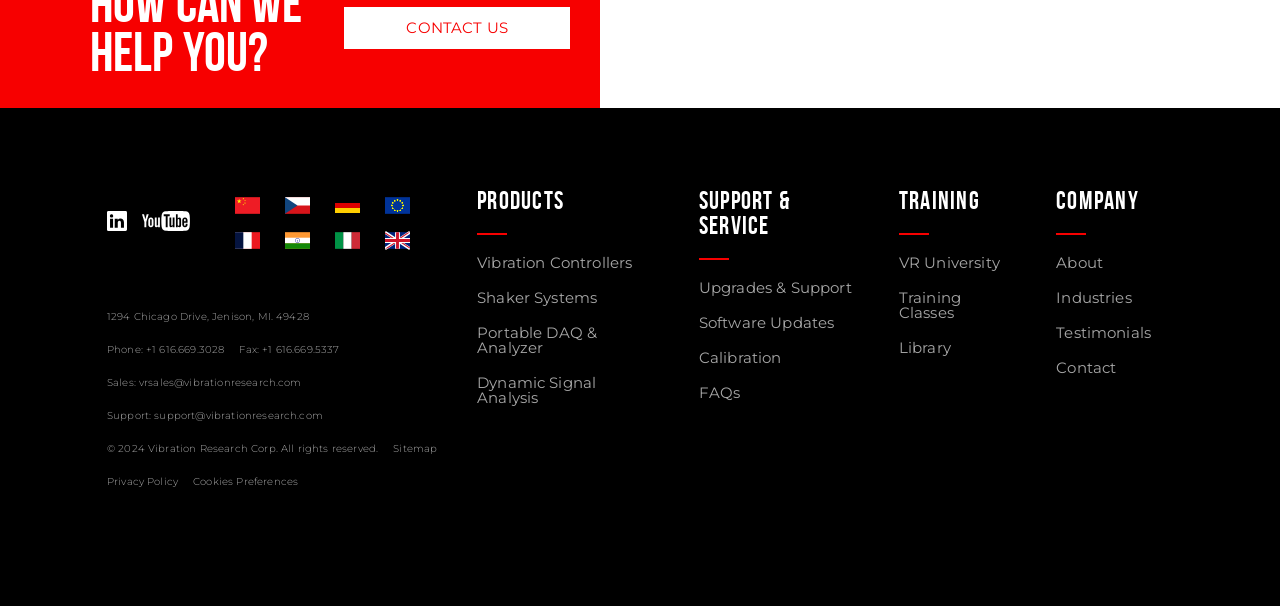Can you determine the bounding box coordinates of the area that needs to be clicked to fulfill the following instruction: "View November 2023"?

None